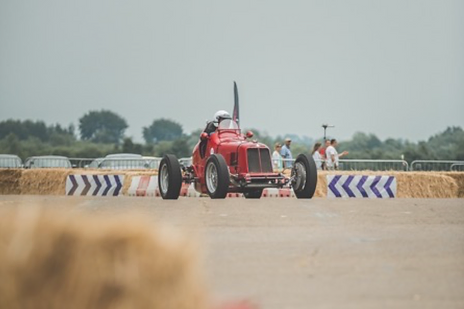Please provide a detailed answer to the question below based on the screenshot: 
What is the purpose of the bales of hay?

According to the caption, the bales of hay line the track edges, and their purpose is to 'enhance the vintage racing aesthetic', which suggests that they are used to create a nostalgic and classic atmosphere.